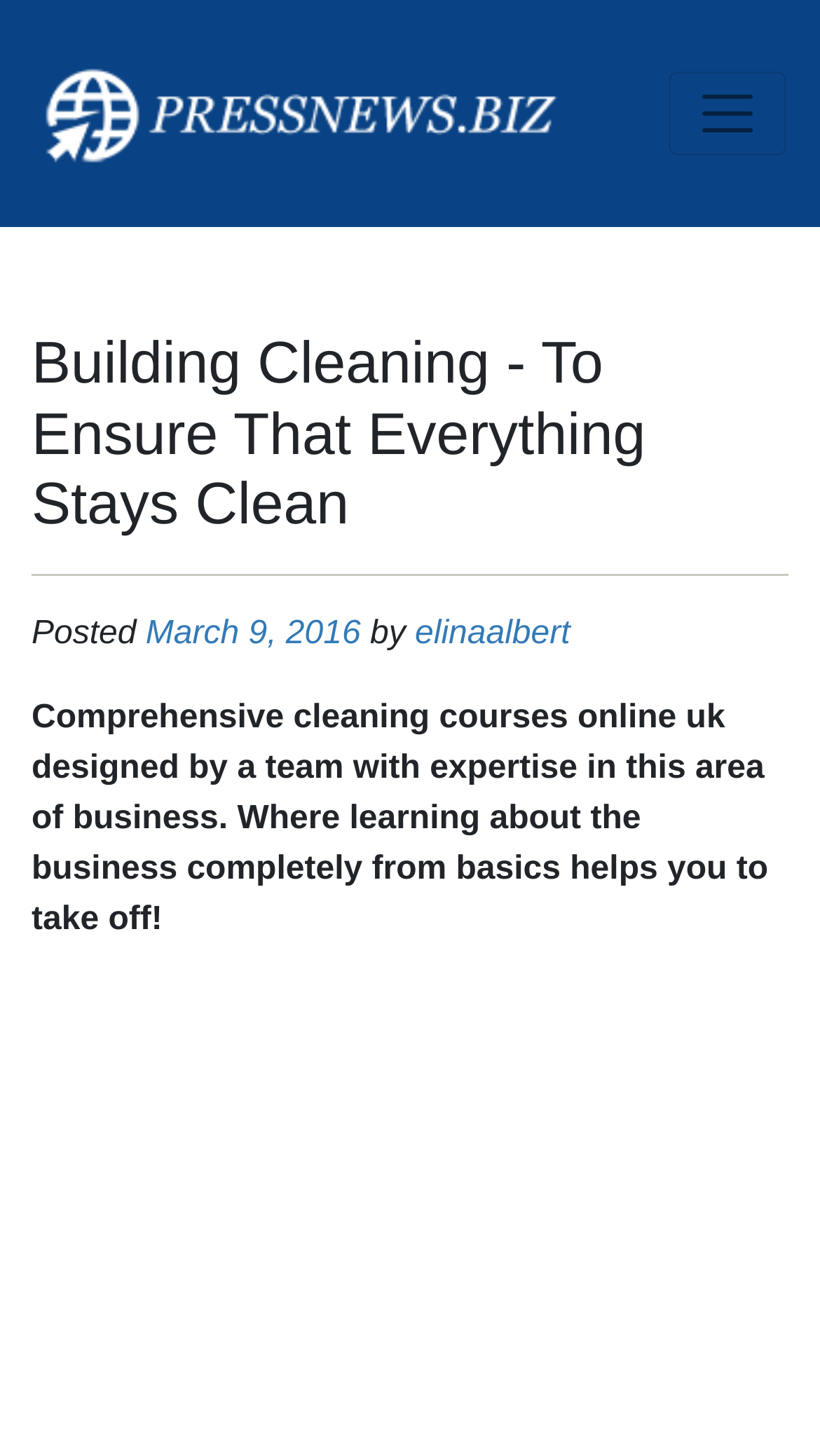Return the bounding box coordinates of the UI element that corresponds to this description: "PFRree". The coordinates must be given as four float numbers in the range of 0 and 1, [left, top, right, bottom].

[0.041, 0.035, 0.687, 0.121]